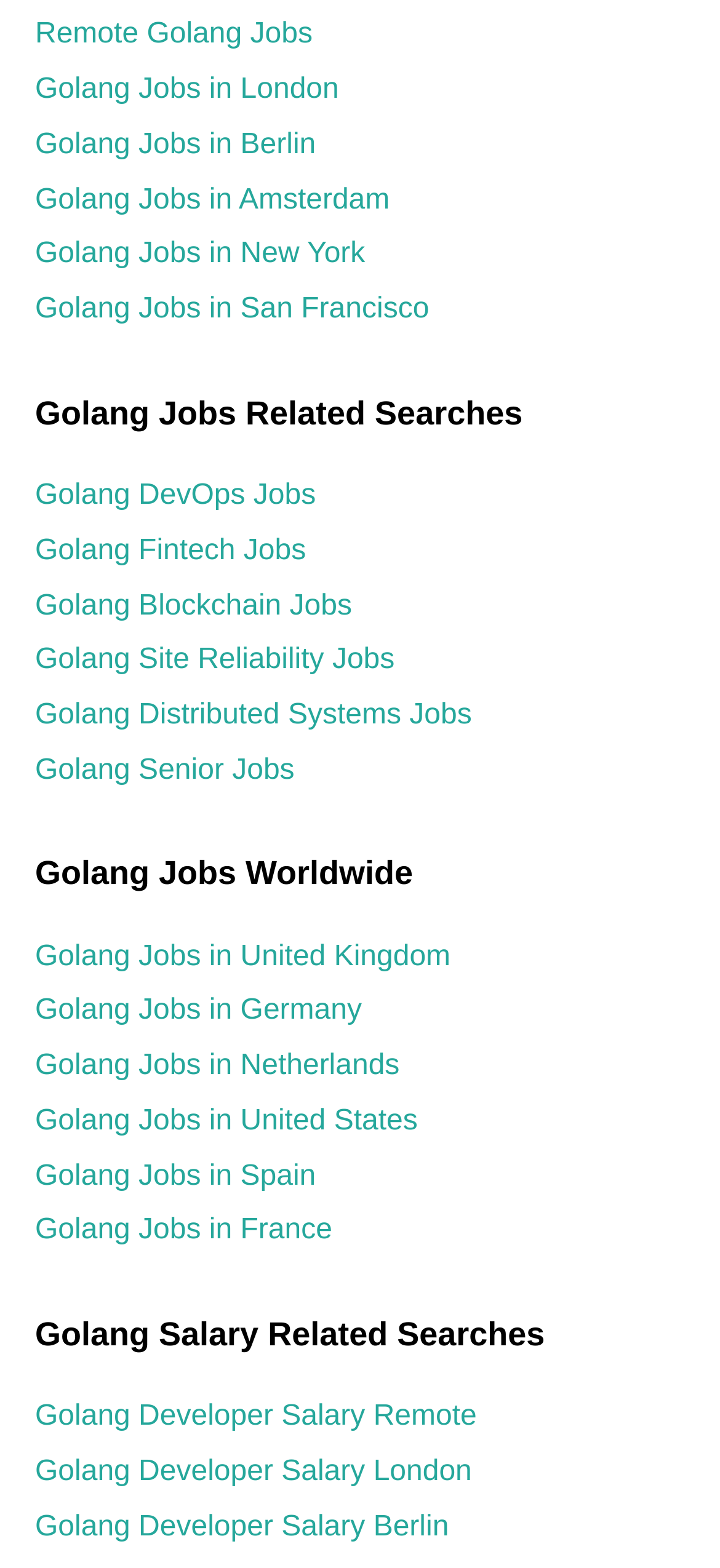Kindly determine the bounding box coordinates of the area that needs to be clicked to fulfill this instruction: "View Golang DevOps job listings".

[0.049, 0.306, 0.439, 0.326]